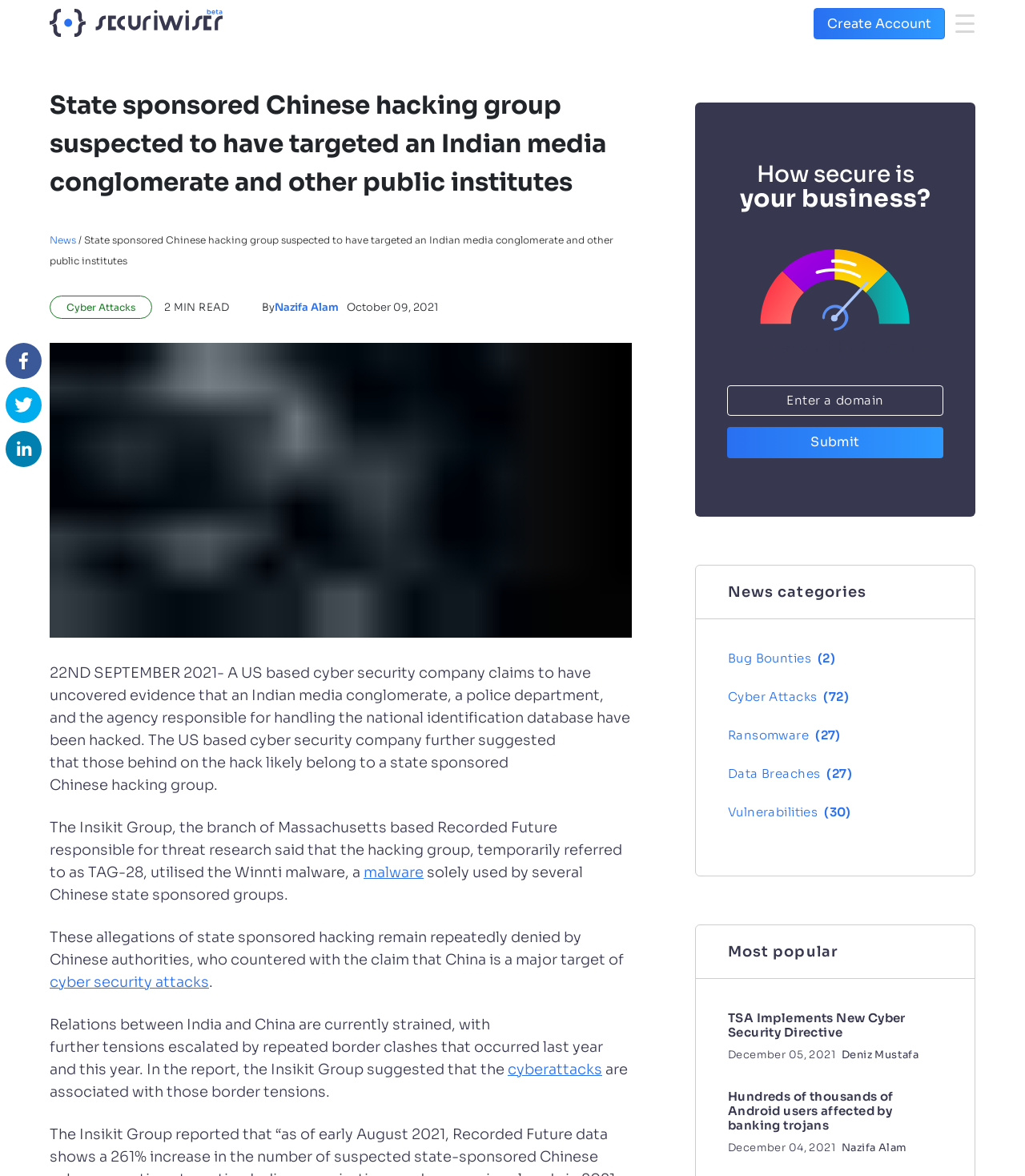Please specify the bounding box coordinates of the region to click in order to perform the following instruction: "Toggle navigation".

[0.931, 0.011, 0.952, 0.028]